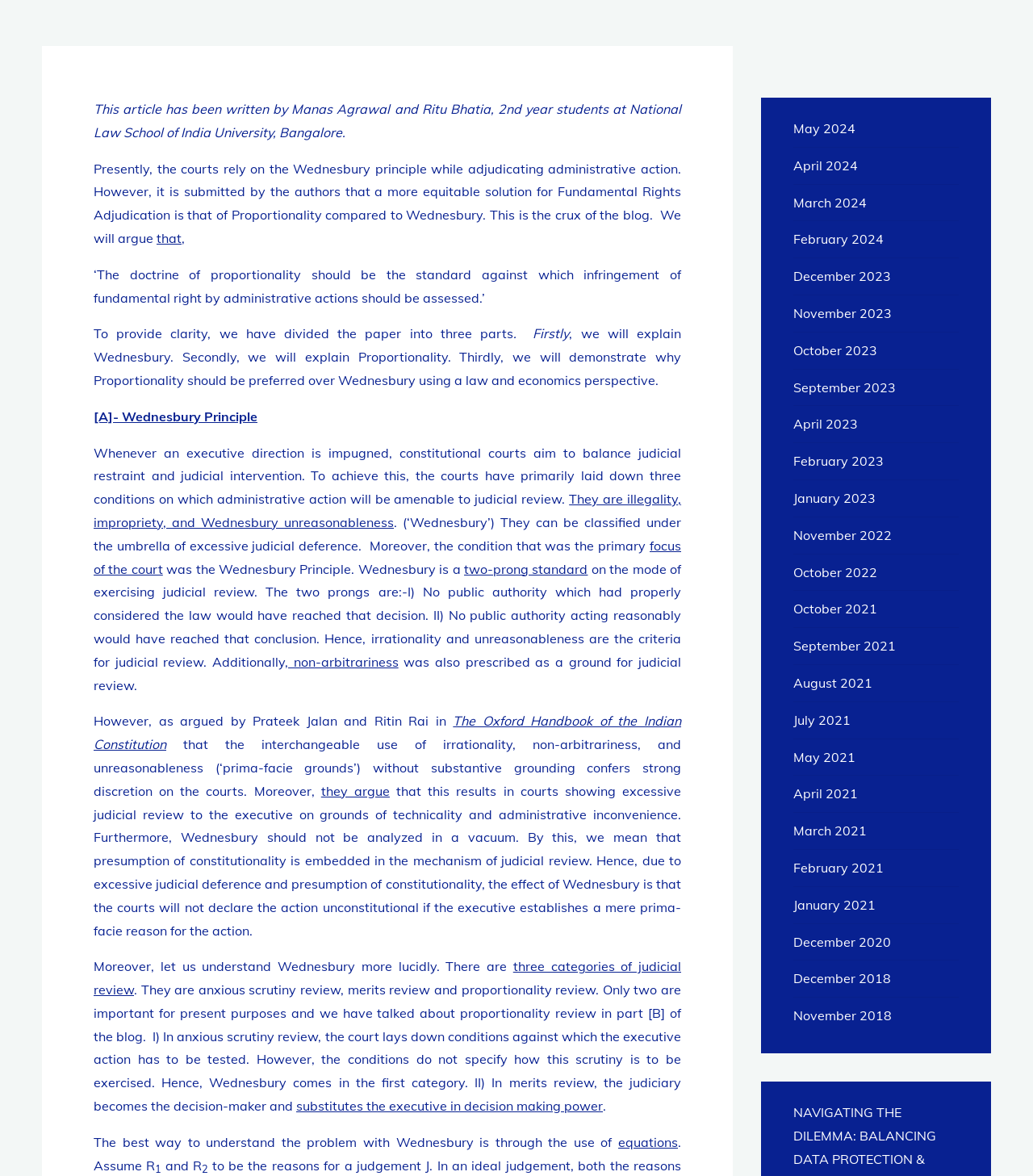Who are the authors of this article?
From the image, provide a succinct answer in one word or a short phrase.

Manas Agrawal and Ritu Bhatia